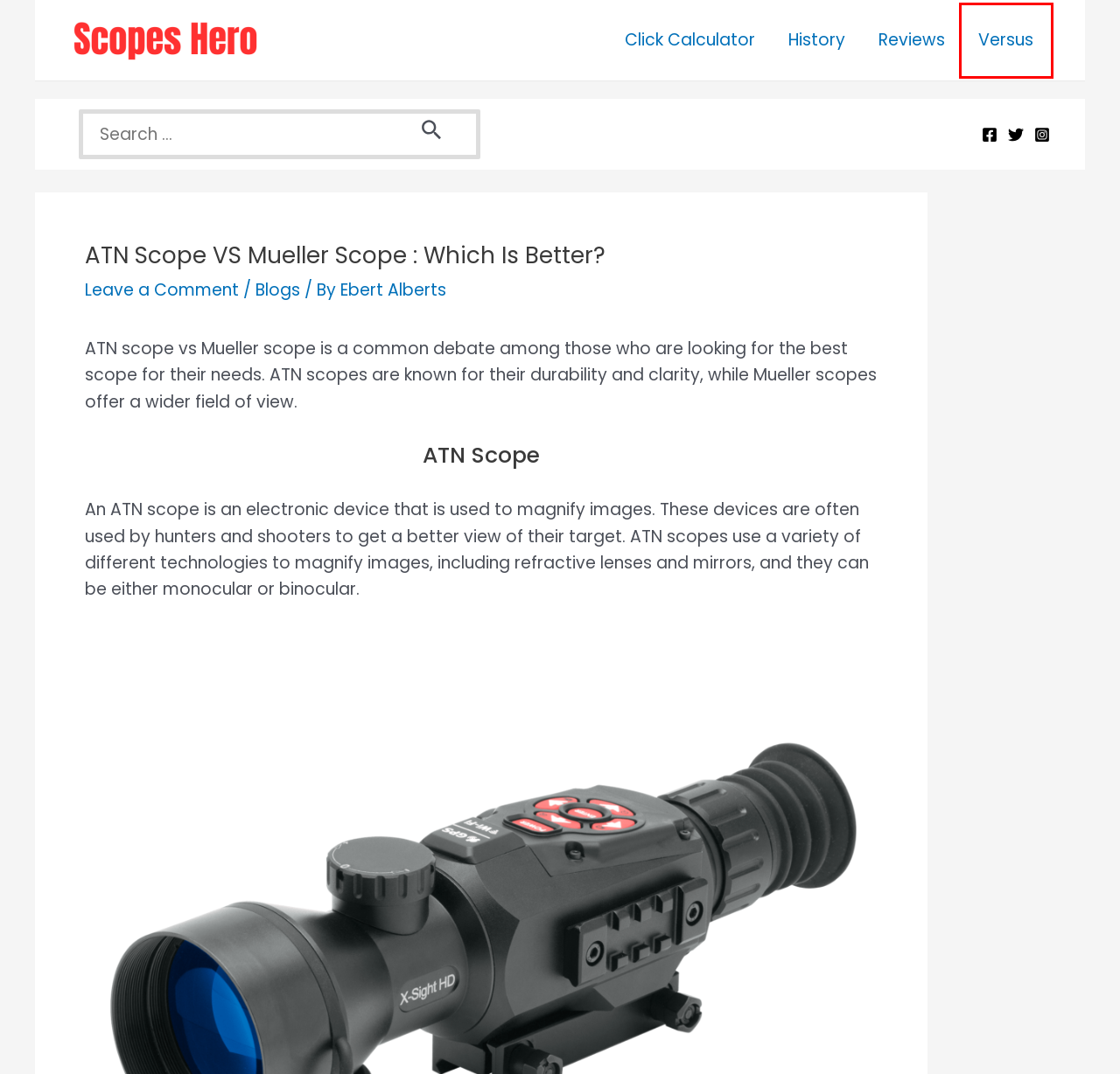You have a screenshot of a webpage with a red rectangle bounding box. Identify the best webpage description that corresponds to the new webpage after clicking the element within the red bounding box. Here are the candidates:
A. Scopes Hero – The Ultimate Scopes Solutions
B. Blogs – Scopes Hero
C. ATN scope  vs  TRUGLO scope : Which is Better? – Scopes Hero
D. Scope Click Calculator – Scopes Hero
E. History – Scopes Hero
F. Ebert Alberts – Scopes Hero
G. Reviews – Scopes Hero
H. versus – Scopes Hero

H